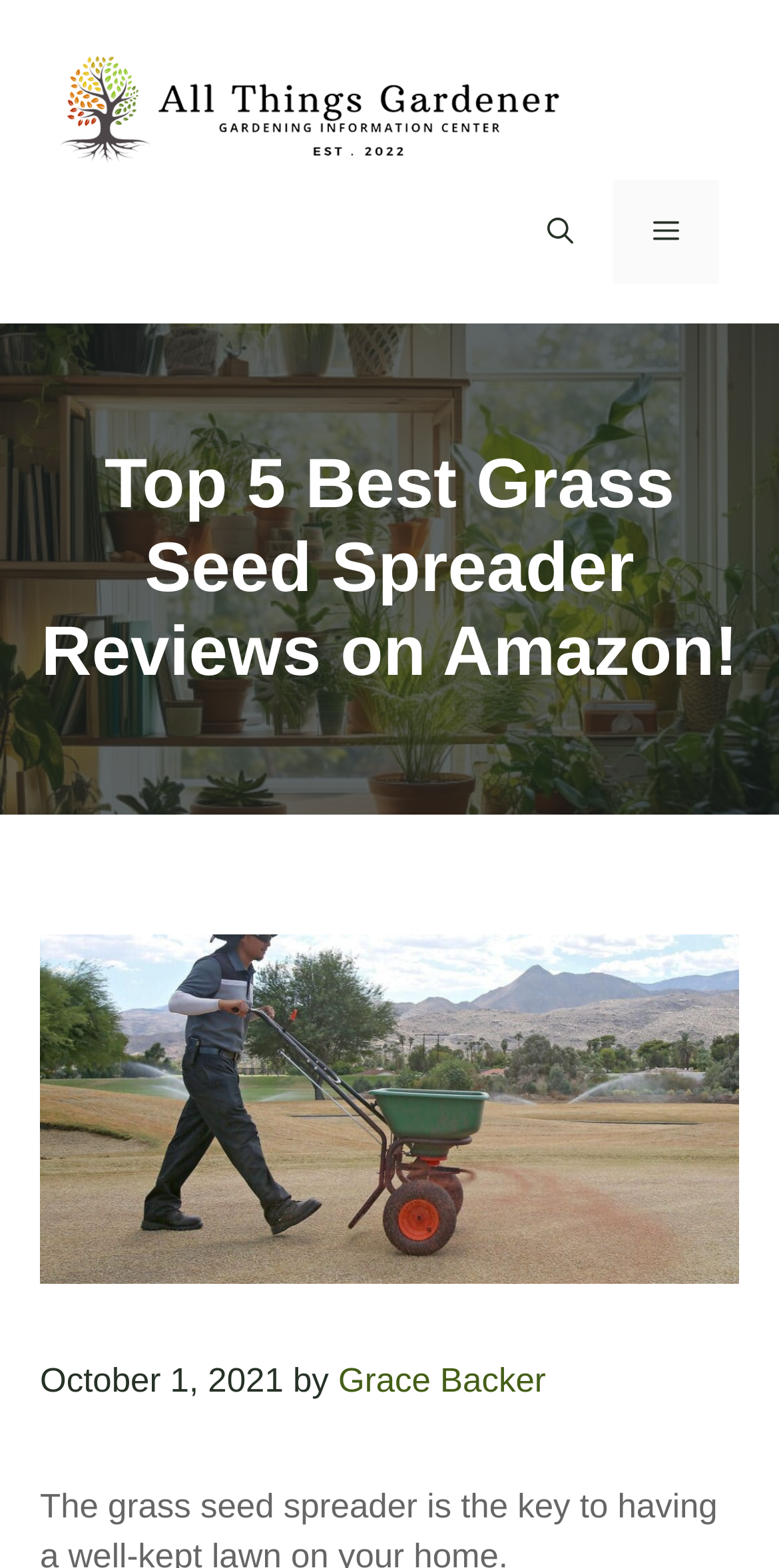What is the topic of the current page?
Use the information from the image to give a detailed answer to the question.

I determined the topic of the current page by looking at the heading element, which contains the text 'Top 5 Best Grass Seed Spreader Reviews on Amazon!' and an image of a grass seed spreader.